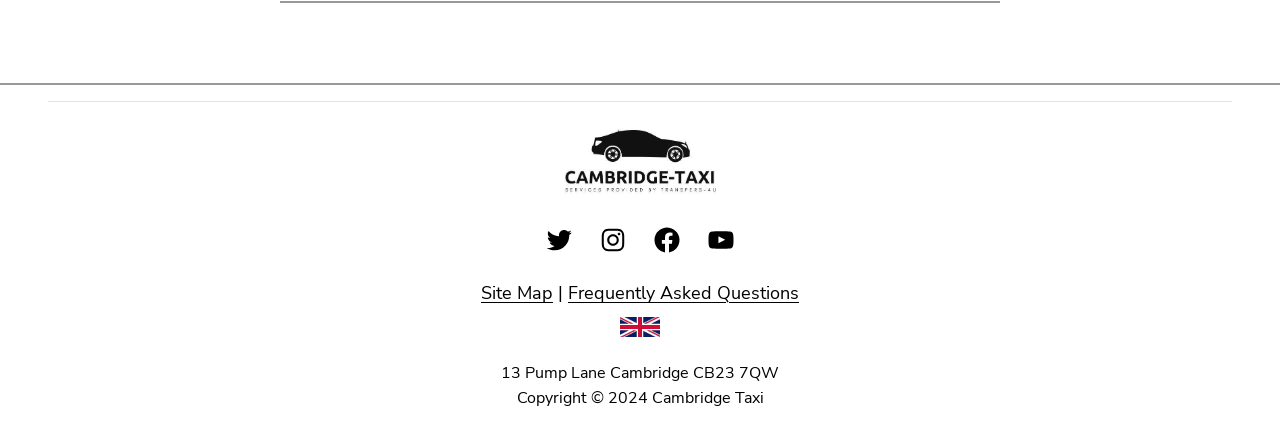Find the bounding box coordinates for the UI element that matches this description: "alt="Cambridge-Taxi Logo"".

[0.437, 0.392, 0.563, 0.447]